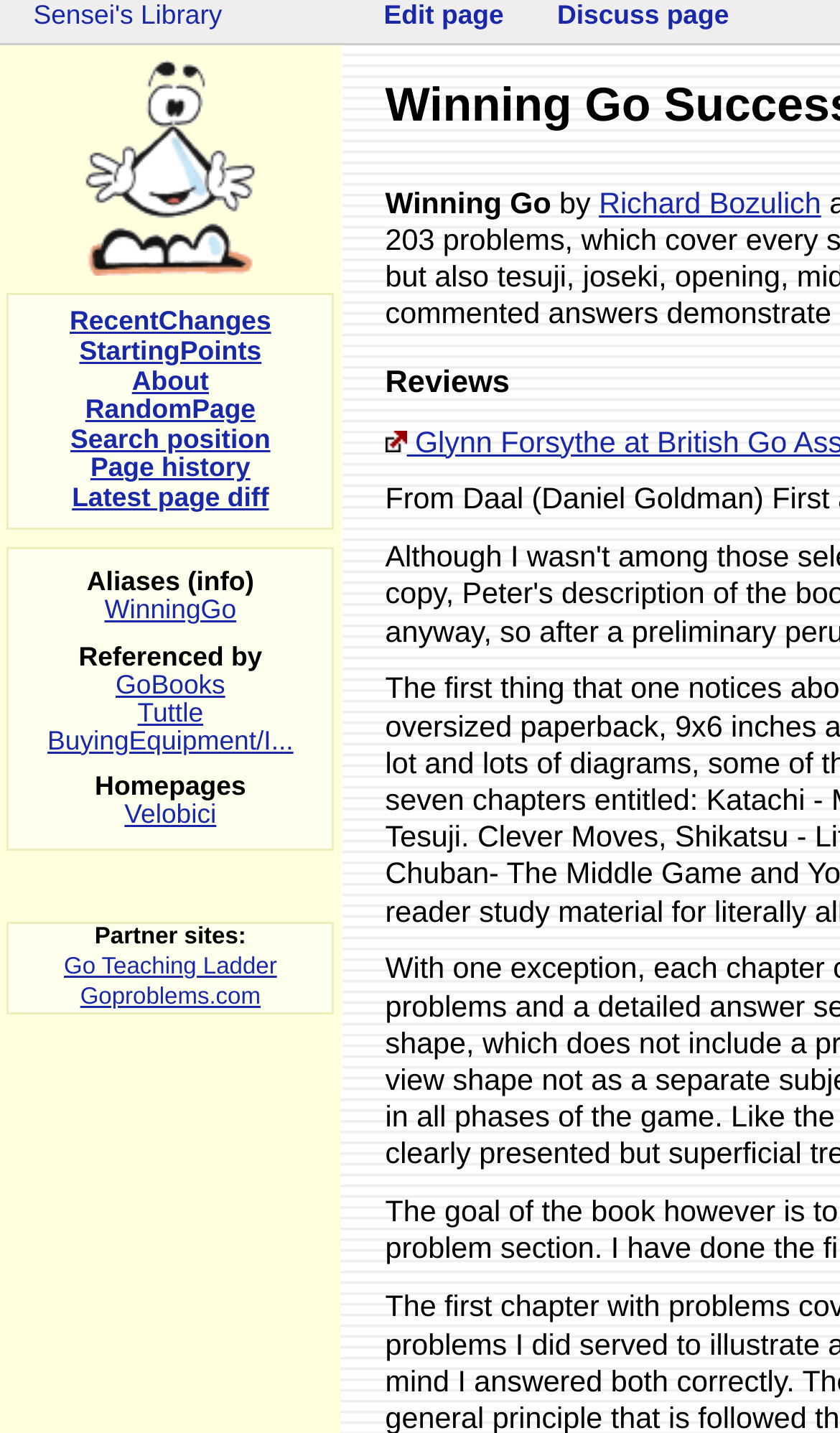Can you show the bounding box coordinates of the region to click on to complete the task described in the instruction: "Search for a position"?

[0.084, 0.296, 0.322, 0.317]